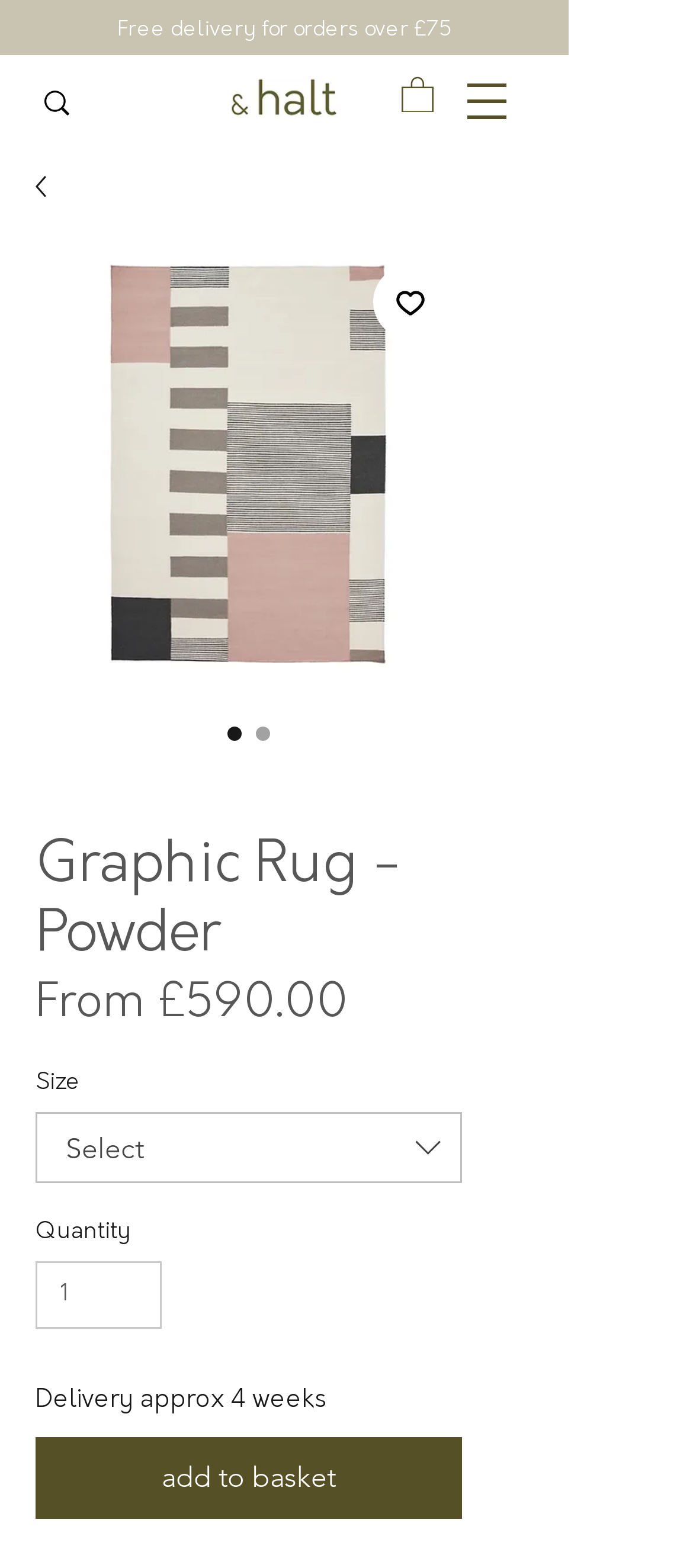Identify and extract the heading text of the webpage.

Graphic Rug - Powder